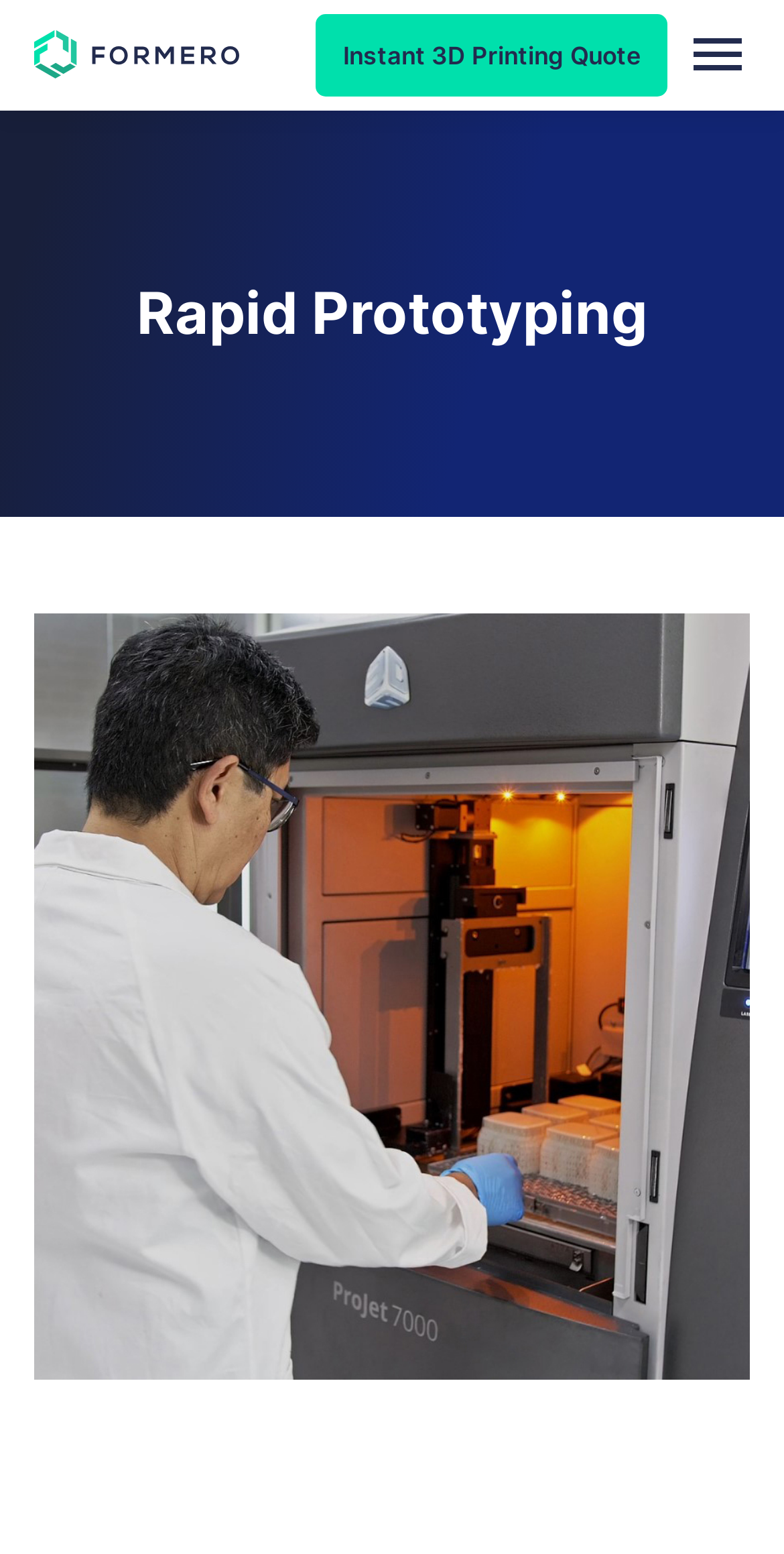Refer to the element description alt="Formero" and identify the corresponding bounding box in the screenshot. Format the coordinates as (top-left x, top-left y, bottom-right x, bottom-right y) with values in the range of 0 to 1.

[0.043, 0.02, 0.305, 0.051]